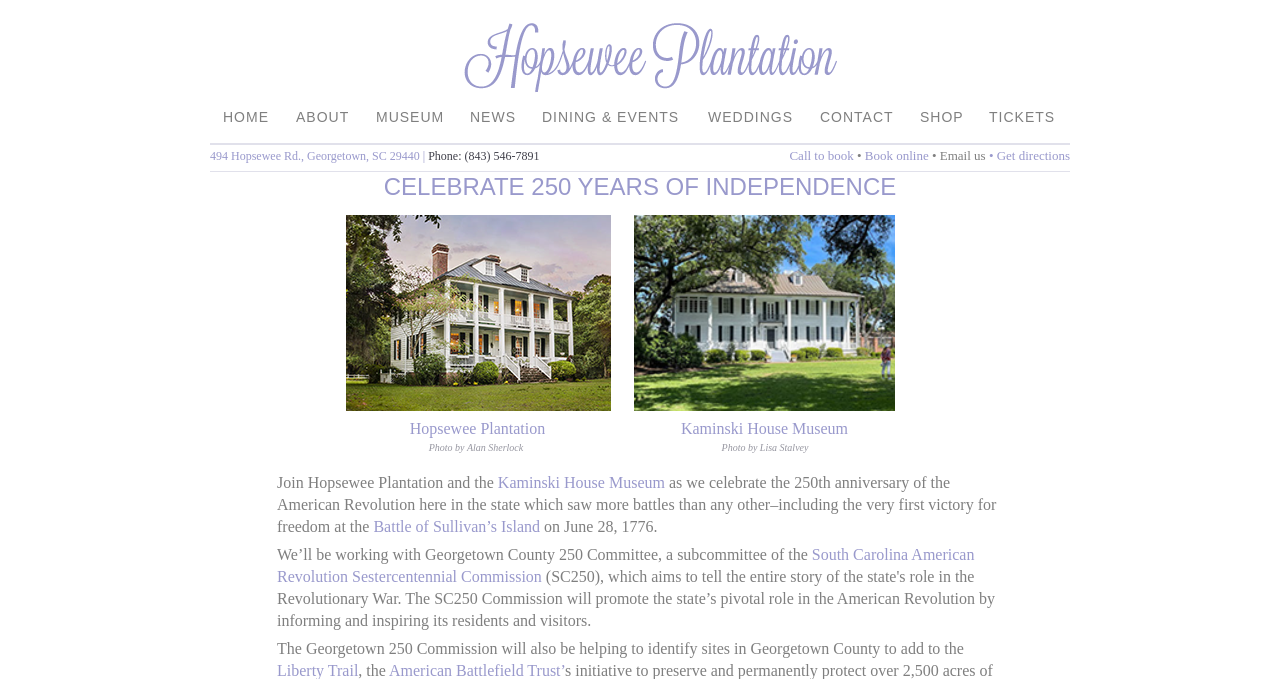Find the bounding box coordinates of the clickable element required to execute the following instruction: "Click HOME". Provide the coordinates as four float numbers between 0 and 1, i.e., [left, top, right, bottom].

[0.164, 0.149, 0.221, 0.199]